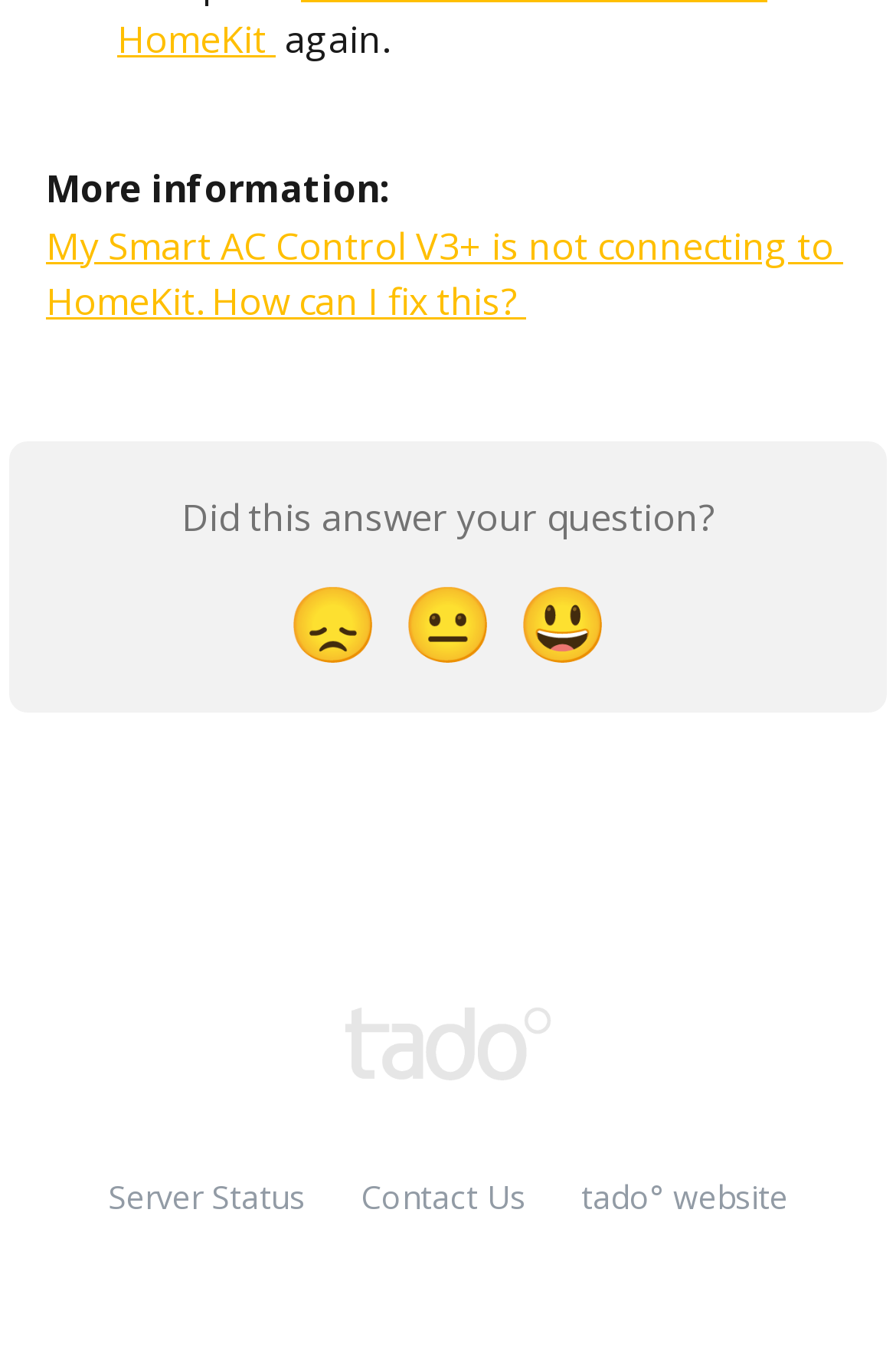Find the bounding box coordinates of the clickable area that will achieve the following instruction: "Click on the 'My Smart AC Control V3+ is not connecting to HomeKit. How can I fix this?' link".

[0.051, 0.16, 0.941, 0.238]